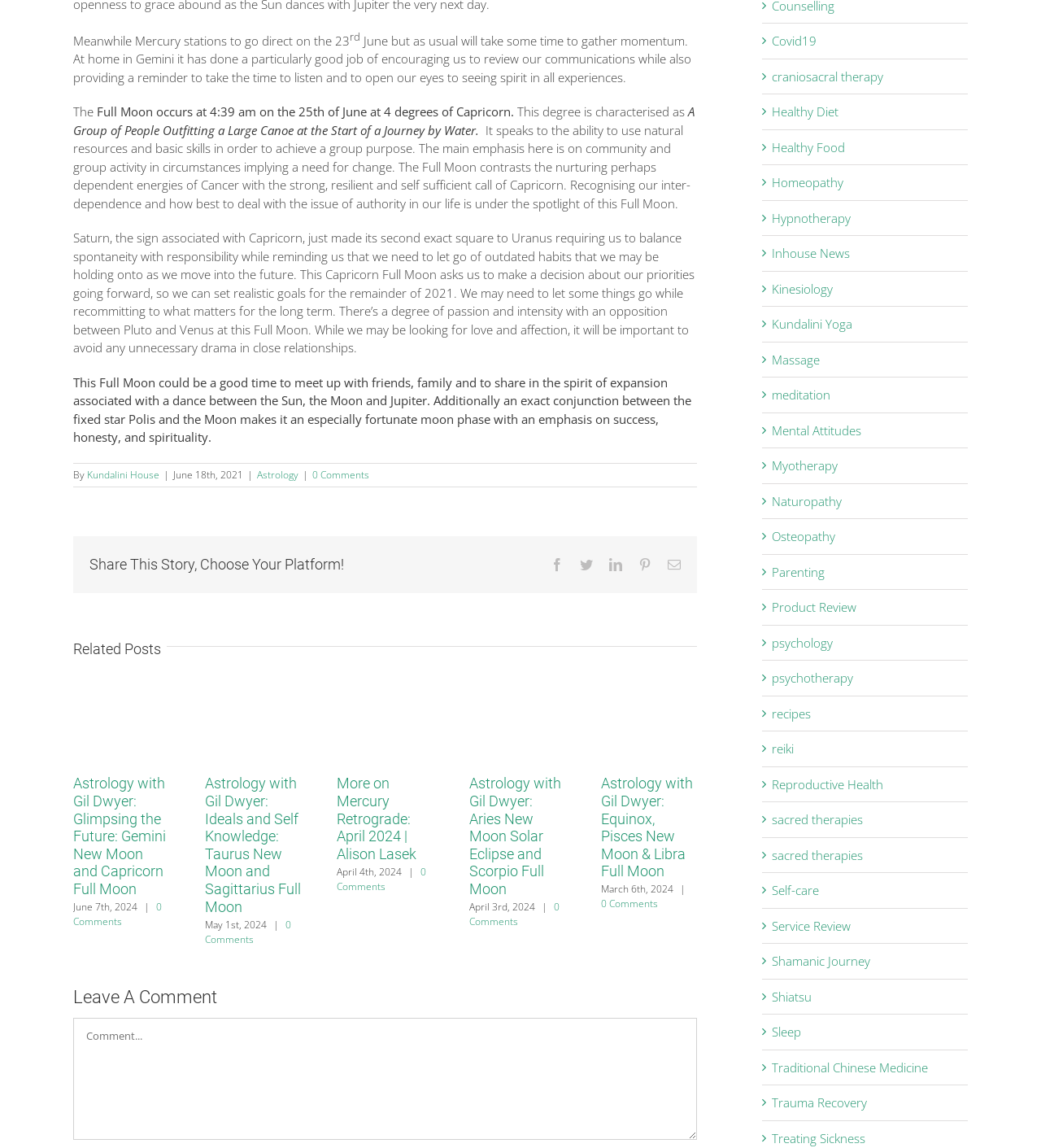From the element description: "Parenting", extract the bounding box coordinates of the UI element. The coordinates should be expressed as four float numbers between 0 and 1, in the order [left, top, right, bottom].

[0.741, 0.49, 0.922, 0.506]